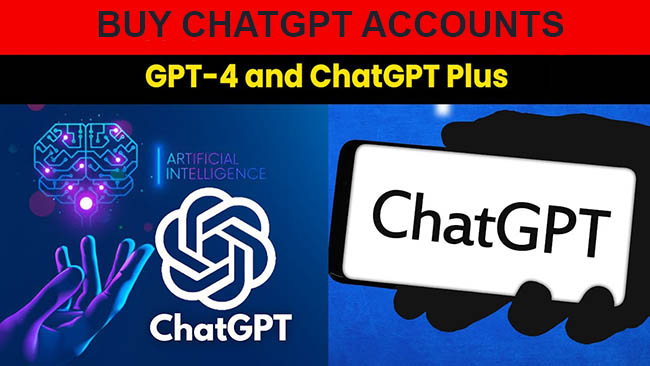Reply to the question with a brief word or phrase: What is the abstract illustration on the left side of the image?

brain